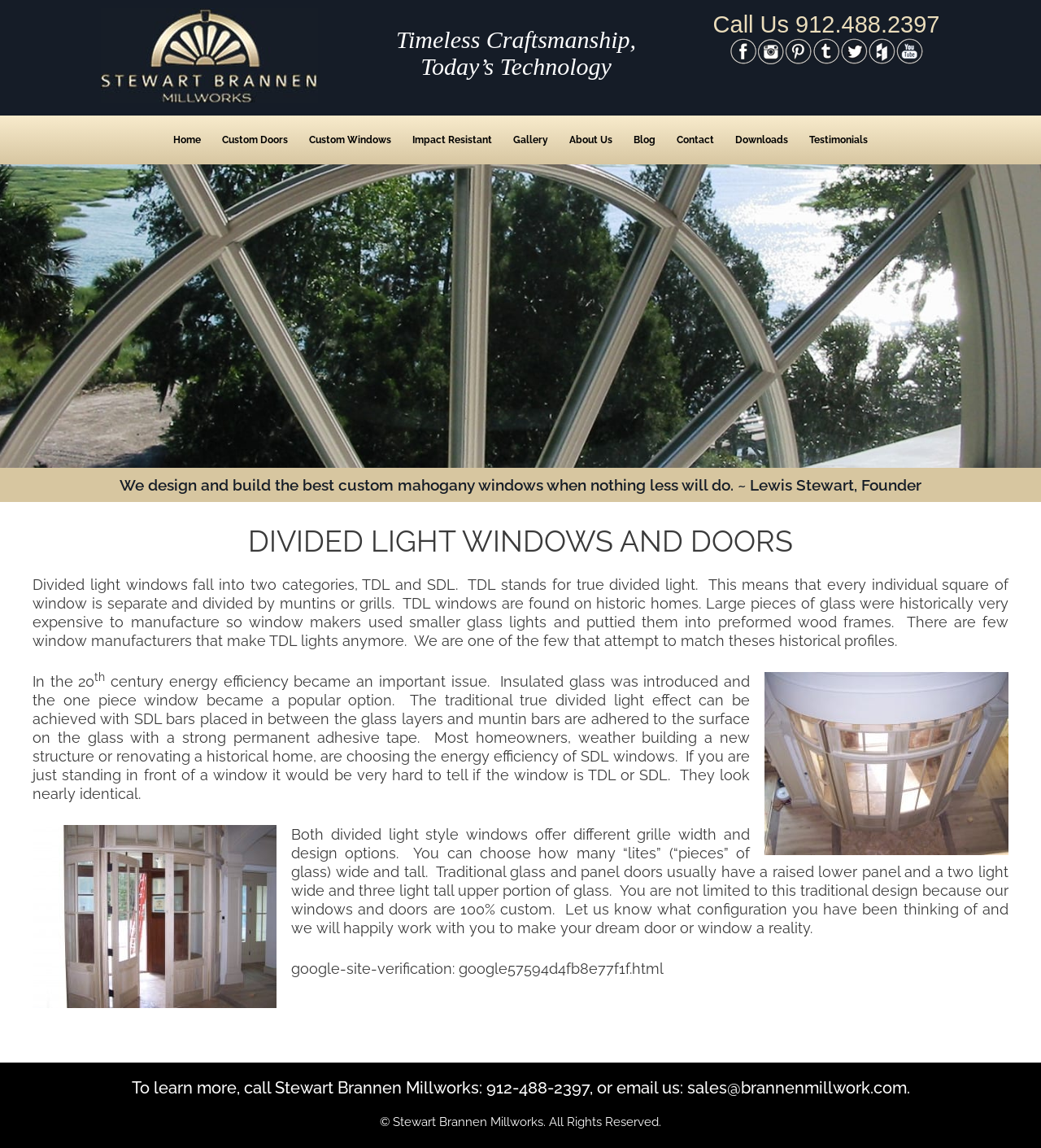Identify the bounding box coordinates of the area that should be clicked in order to complete the given instruction: "Click the 'facebook logo'". The bounding box coordinates should be four float numbers between 0 and 1, i.e., [left, top, right, bottom].

[0.701, 0.048, 0.727, 0.059]